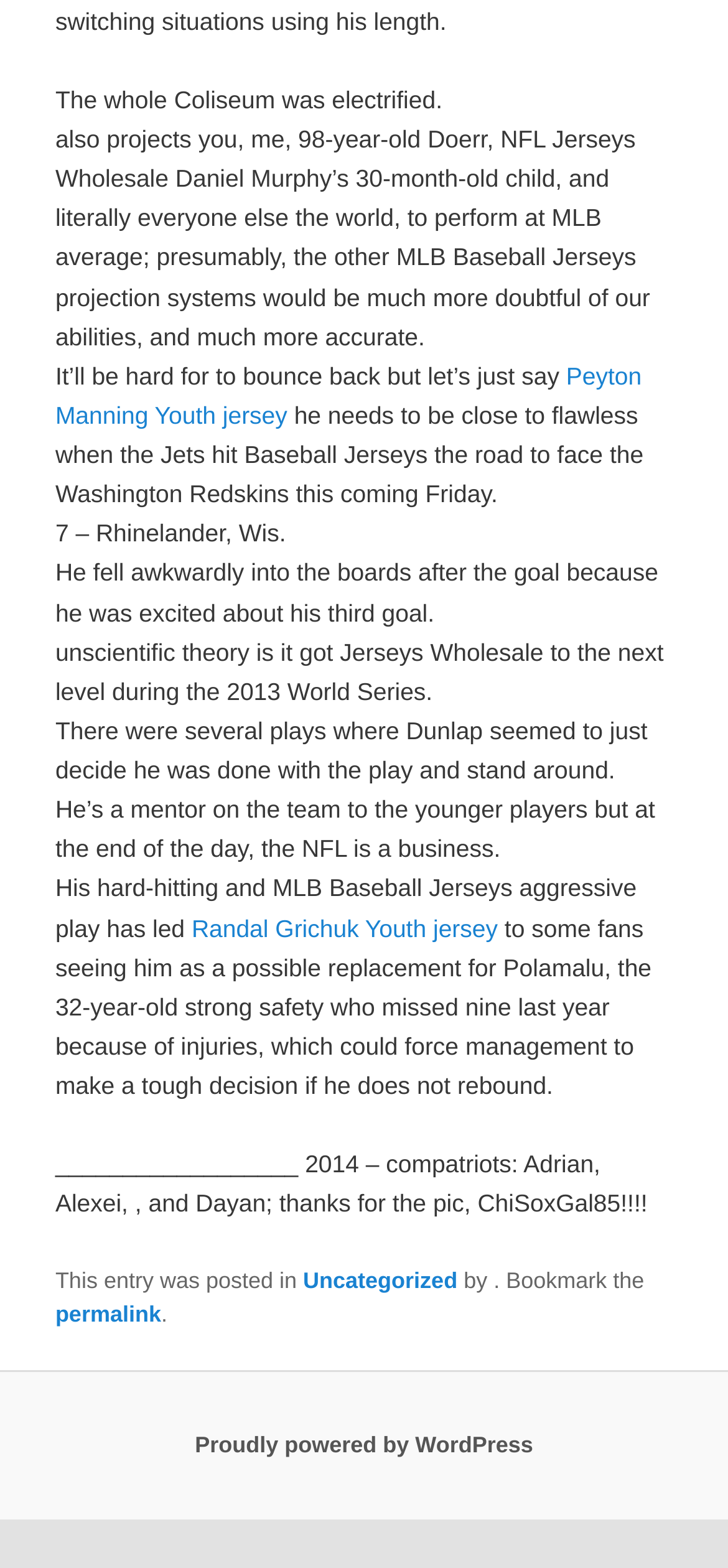Provide a thorough and detailed response to the question by examining the image: 
What is the topic of the article?

The topic of the article appears to be sports, specifically football and baseball, as evidenced by the mentions of NFL Jerseys, MLB Baseball Jerseys, and player names like Peyton Manning and Randal Grichuk.